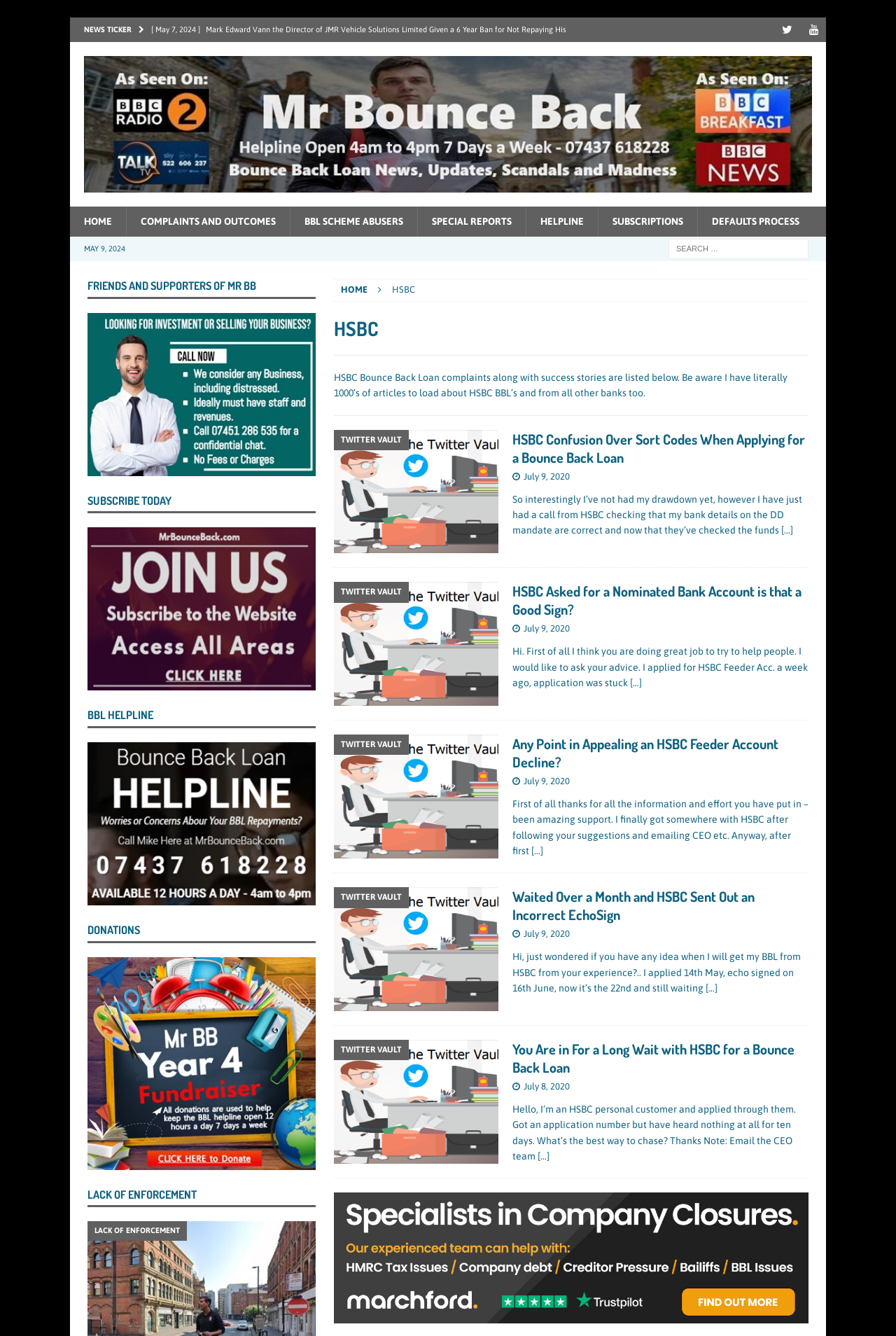Use the information in the screenshot to answer the question comprehensively: What is the name of the bank mentioned in the news ticker?

The news ticker section at the top of the webpage mentions HSBC, which is a well-known bank. This is evident from the text 'NEWS TICKER' and the subsequent links that mention HSBC.